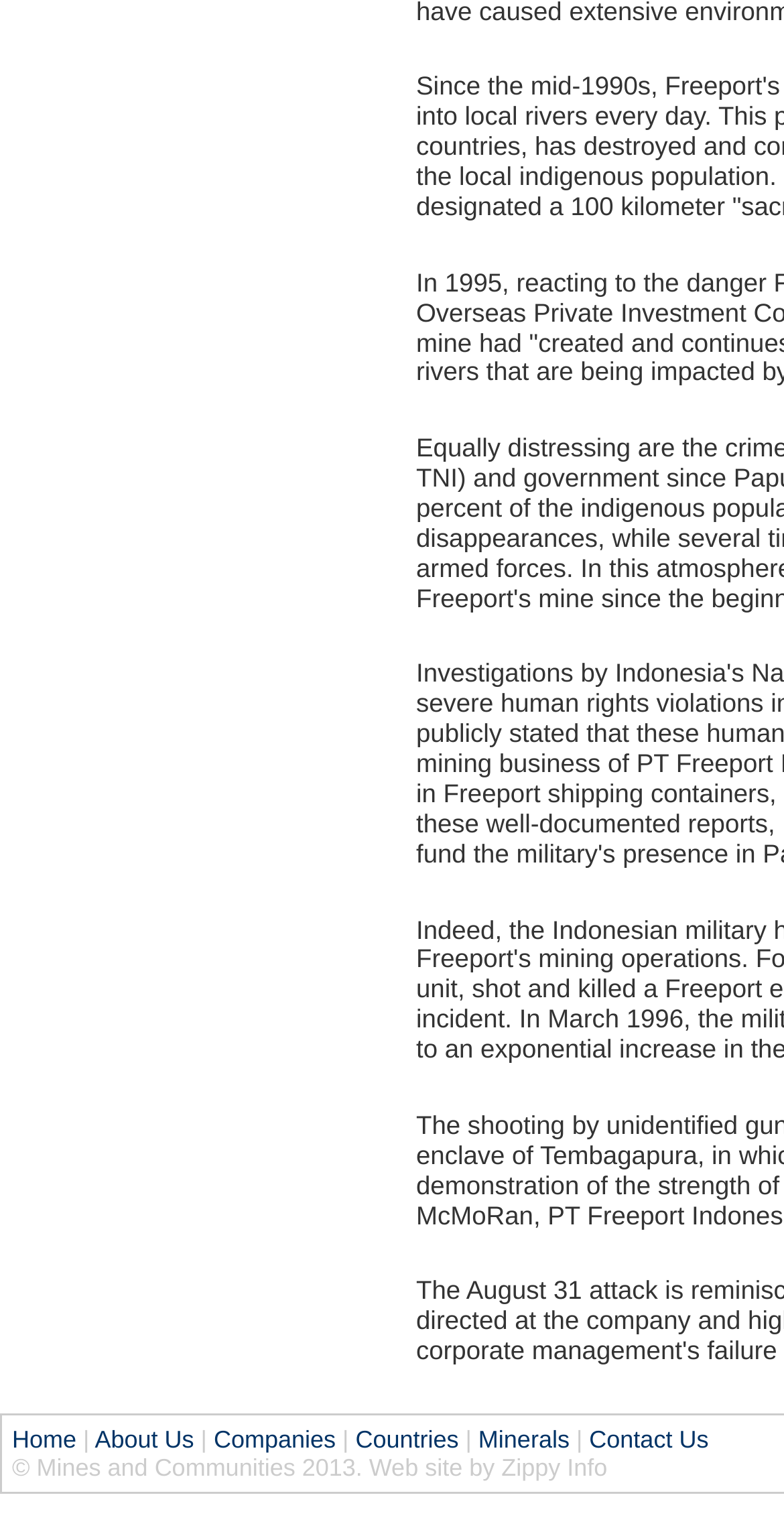Provide the bounding box coordinates of the HTML element described by the text: "Home". The coordinates should be in the format [left, top, right, bottom] with values between 0 and 1.

[0.015, 0.931, 0.097, 0.95]